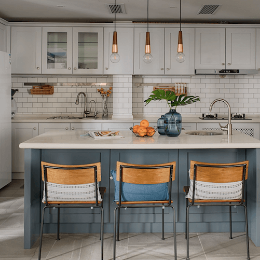Generate an in-depth description of the visual content.

This image showcases a beautifully designed kitchen featuring a marble subway tile backsplash that adds a touch of elegance and style. The space is illuminated by three pendant lights hanging above a spacious kitchen island, which serves as a central gathering point. The island is adorned with a decorative bowl of oranges, complementing the serene color palette of the room.

Behind the island, sleek cabinetry with glass-paneled doors provides both functionality and visual appeal, while the white subway tiles create a clean and timeless backdrop. The kitchen is furnished with modern bar stools that combine wood and metal elements, inviting casual seating. Lush greenery from a large plant in a decorative vase introduces a natural element to the design.

Overall, this kitchen exemplifies a harmonious blend of contemporary style and inviting warmth, making it a perfect setting for both cooking and entertaining.